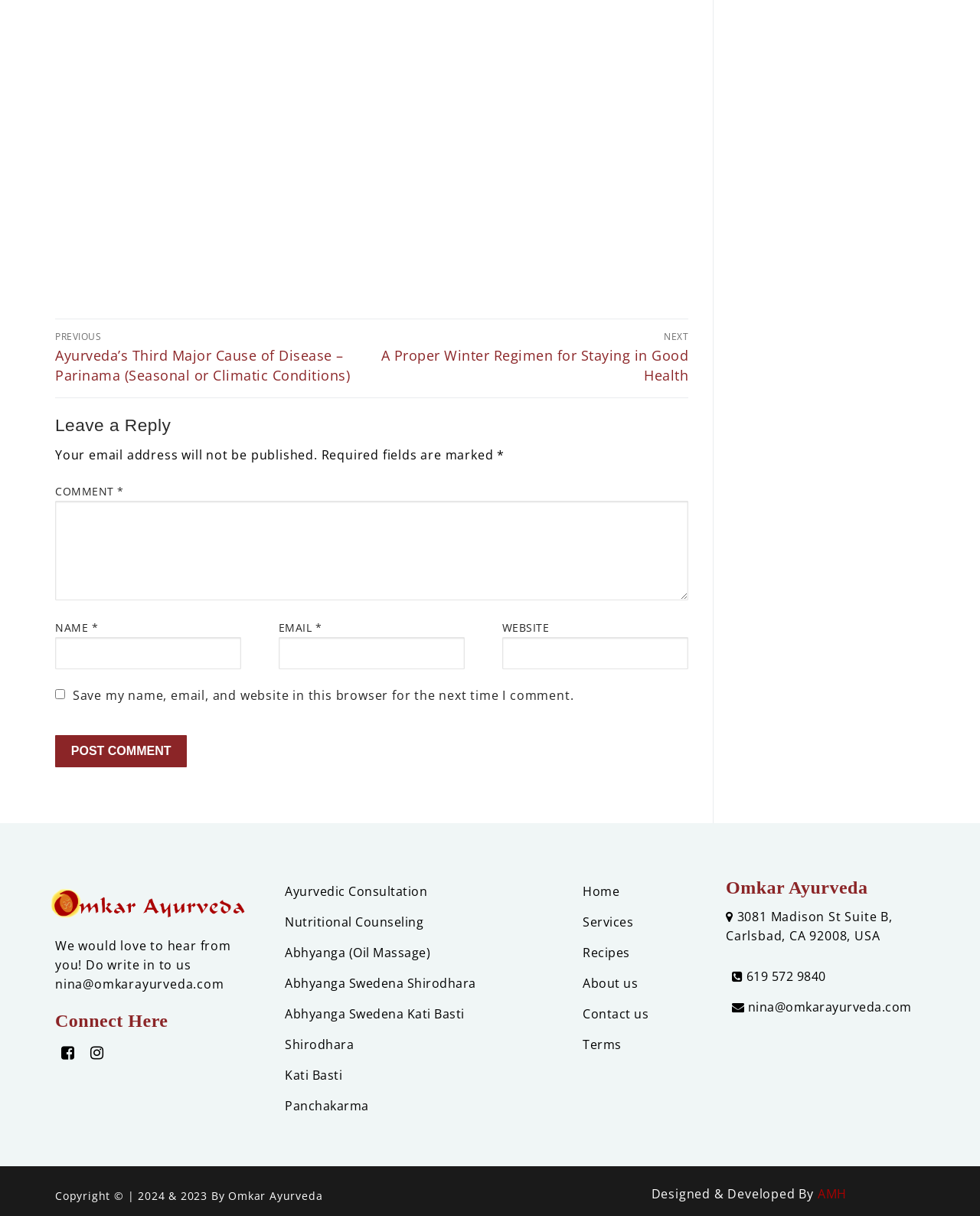Locate and provide the bounding box coordinates for the HTML element that matches this description: "Nutritional Counseling".

[0.291, 0.752, 0.432, 0.765]